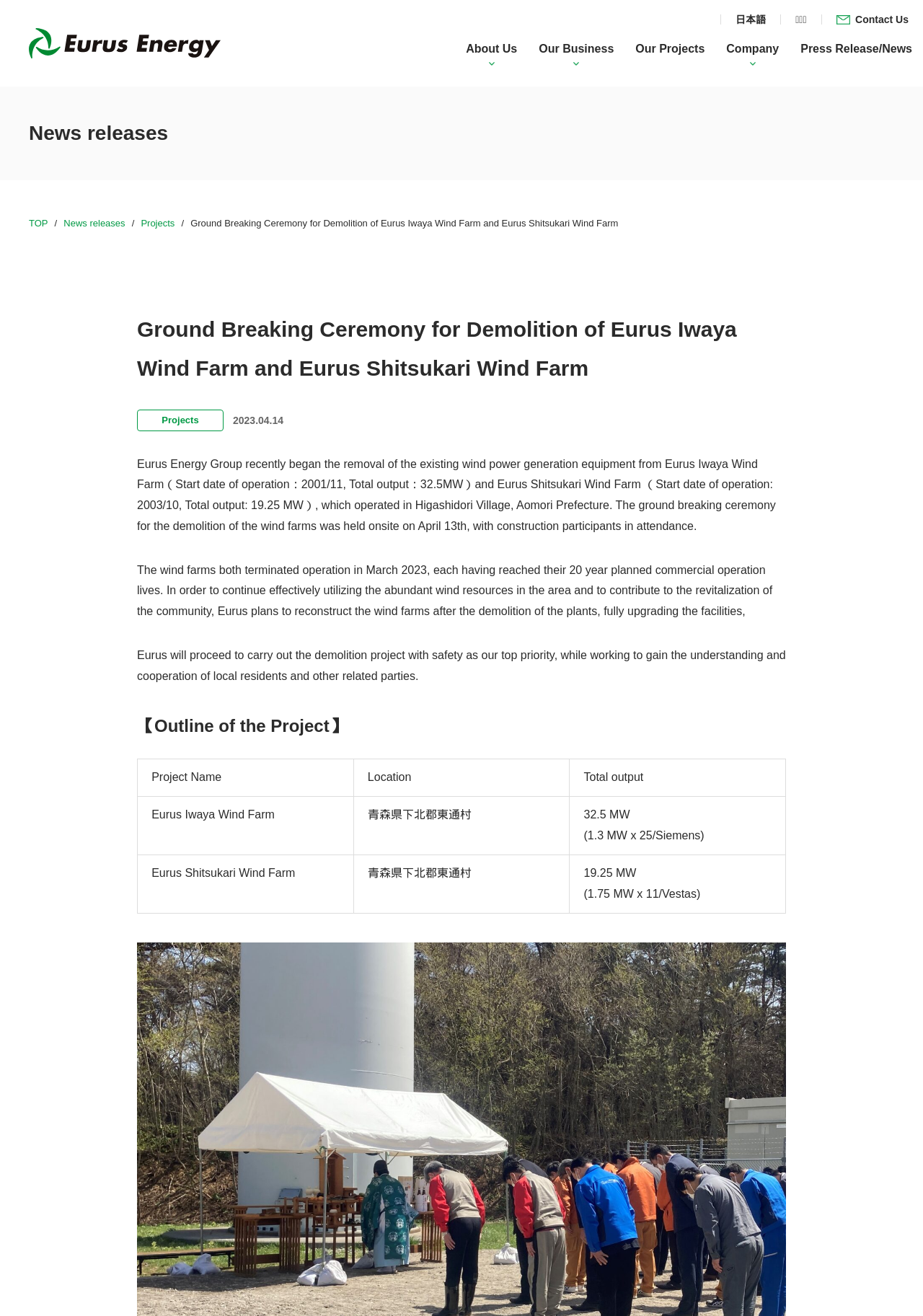Kindly determine the bounding box coordinates for the clickable area to achieve the given instruction: "Click the 'About Us' link".

[0.505, 0.032, 0.56, 0.042]